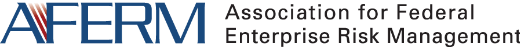Offer a detailed explanation of the image and its components.

The image prominently features the logo of the Association for Federal Enterprise Risk Management (AFERM). The logo is designed with the acronym "AFERM" in bold blue letters, accompanied by a stylized design in red and blue that adds a dynamic element to the branding. Beneath the acronym, the full name of the organization, "Association for Federal Enterprise Risk Management," is clearly displayed in a clean, modern font. This visual representation emphasizes AFERM's commitment to leading practices in enterprise risk management within the federal sector, reflecting its mission to support agencies in managing risk effectively.